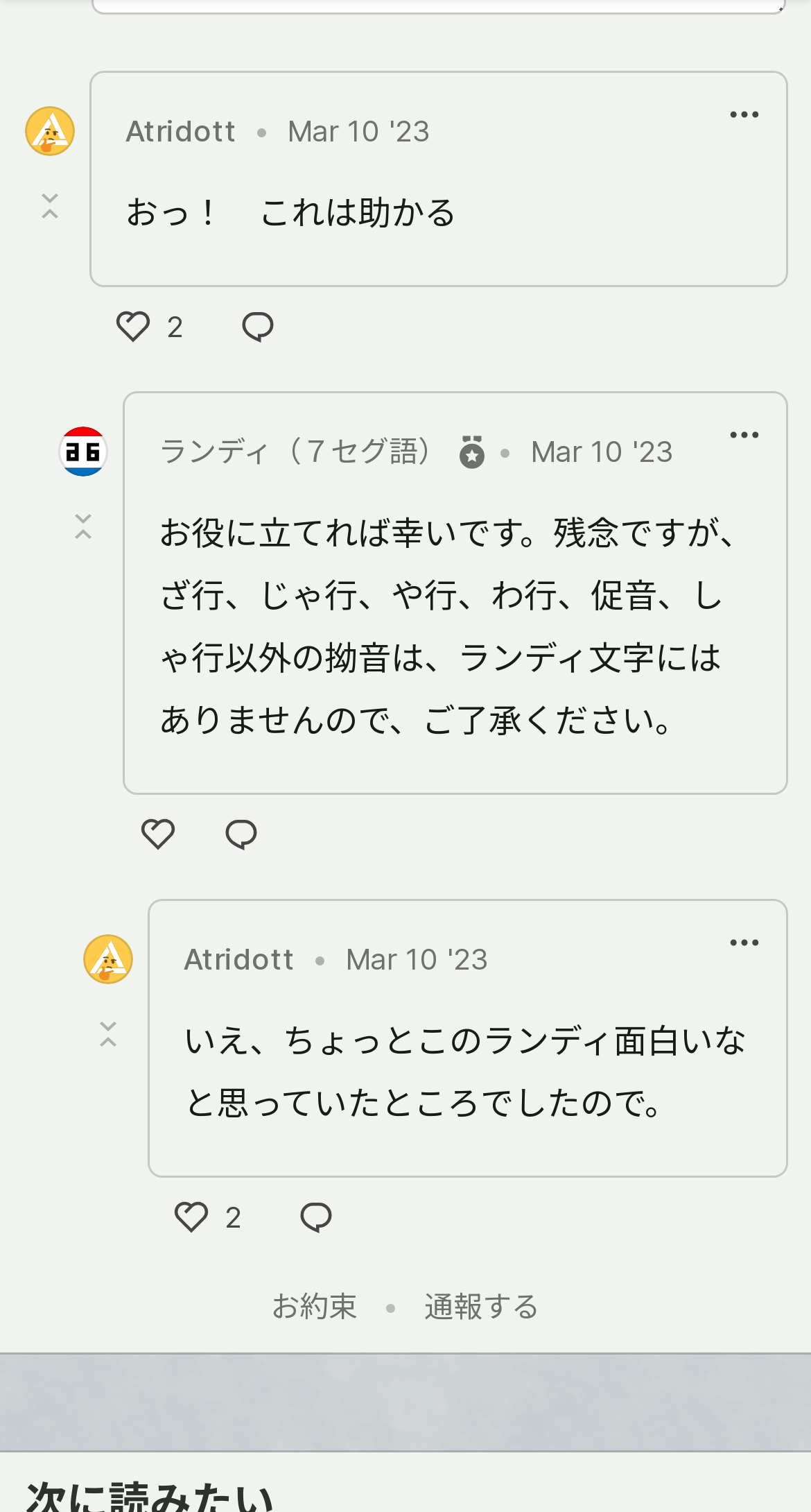Specify the bounding box coordinates of the area to click in order to follow the given instruction: "Toggle the comment."

[0.031, 0.114, 0.103, 0.158]